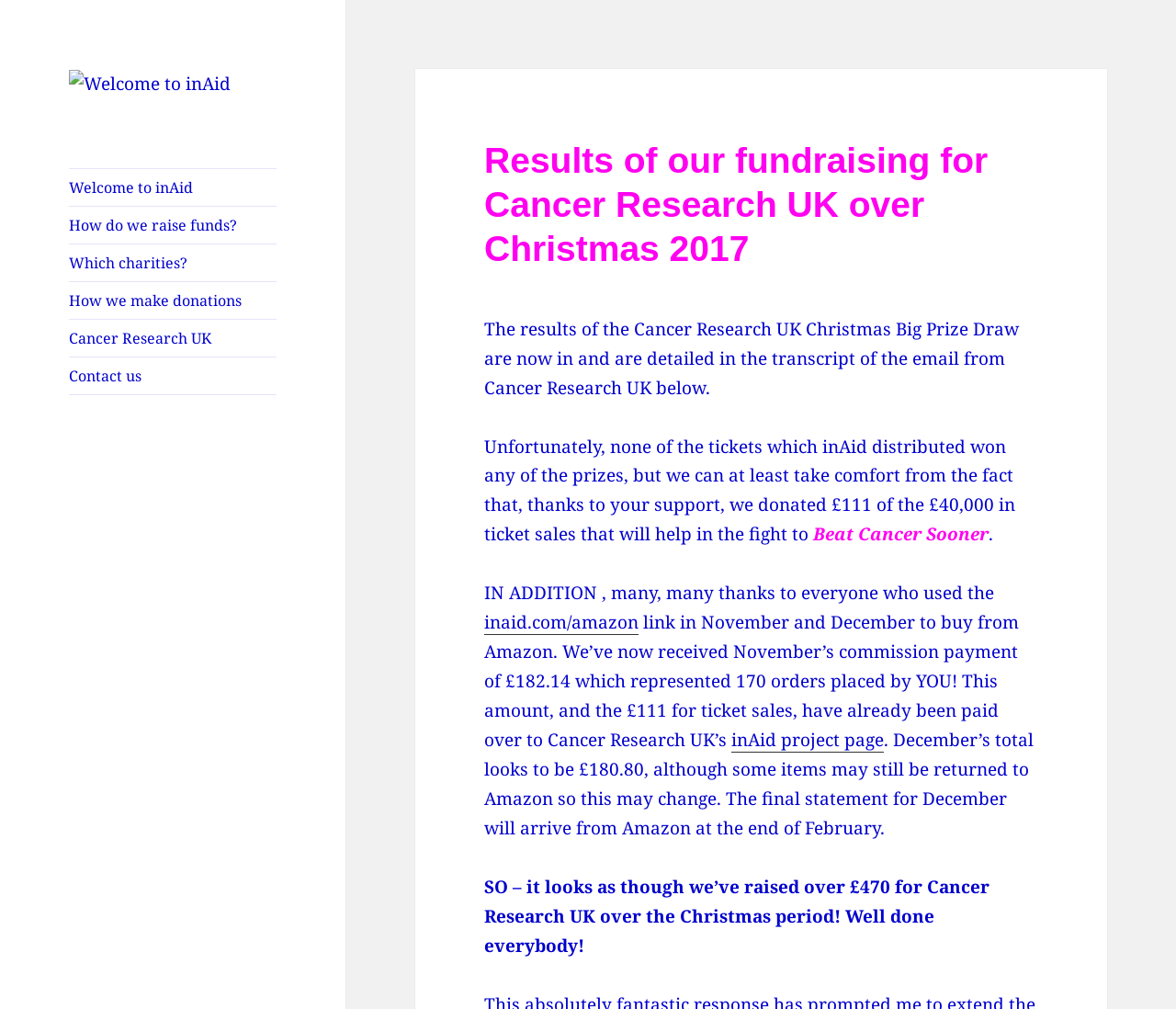What is the name of the prize draw that inAid participated in?
Please provide a comprehensive answer based on the visual information in the image.

The answer can be found in the paragraph that starts with 'The results of the Cancer Research UK Christmas Big Prize Draw are now in and are detailed in the transcript of the email from Cancer Research UK below.'. This indicates that the prize draw that inAid participated in is the Cancer Research UK Christmas Big Prize Draw.